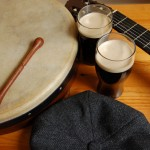Describe every significant element in the image thoroughly.

The image captures a festive arrangement symbolic of Irish culture, featuring two pints of dark beer—likely stout—reflecting the traditional beverage choices at Irish festivals. Accompanying the drinks is a traditional Irish bodhrán, a hand-held drum, along with a pair of wooden drumsticks, suggesting a lively atmosphere ripe for music and dance. A guitar, partially visible, hints at the melodic sounds characteristic of Irish gatherings. Resting nearby is a grey flat cap, often associated with Irish and British styles, adding to the cultural ambiance. This visual ensemble beautifully represents the essence of celebrations like Saint Patrick’s Day, where food, drink, music, and camaraderie take center stage in the festive spirit.